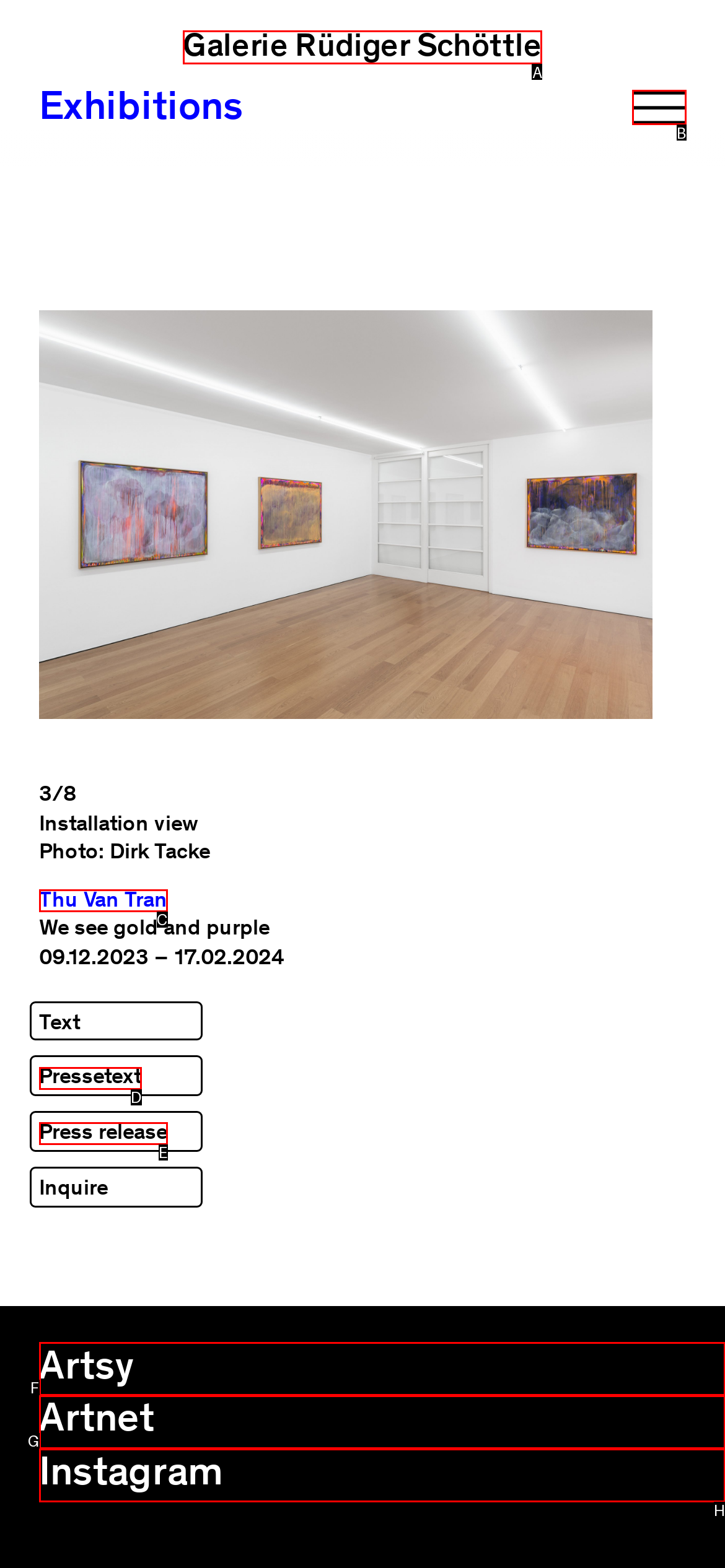Tell me which one HTML element I should click to complete the following task: Follow Galerie Rüdiger Schöttle on Instagram Answer with the option's letter from the given choices directly.

H